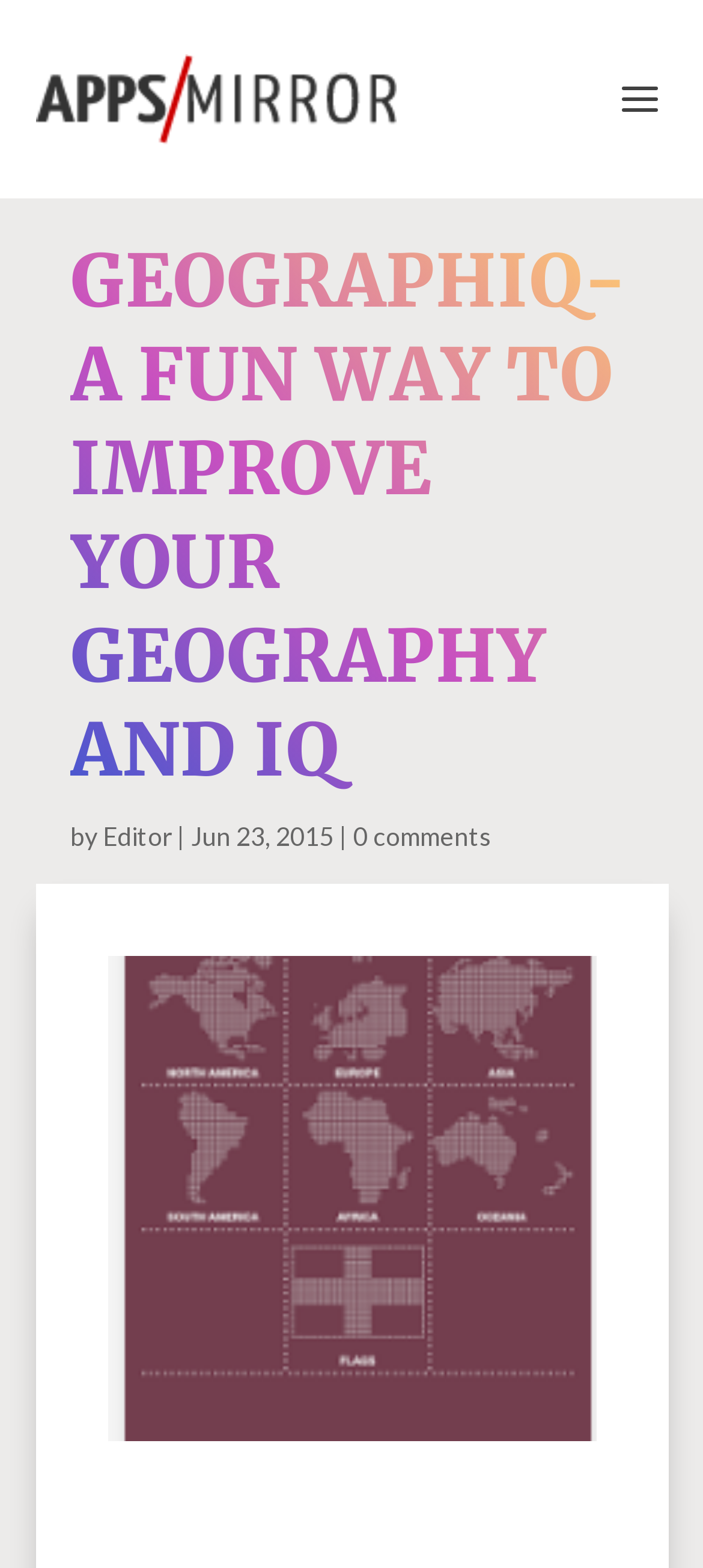Generate a comprehensive description of the contents of the webpage.

The webpage appears to be a review page for an app called "GeographiQ" on a website called AppsMirror.com. At the top left of the page, there is a link and an image, both labeled "AppsMirror.com", which likely serve as a logo or navigation element. 

Below the logo, there is a prominent heading that reads "GEOGRAPHIQ- A FUN WAY TO IMPROVE YOUR GEOGRAPHY AND IQ", taking up most of the width of the page. 

Underneath the heading, there is a section with several elements. On the left, there is a static text "by", followed by a link labeled "Editor", indicating the author of the review. To the right of the author information, there is a static text showing the date "Jun 23, 2015", which is likely the publication date of the review. Further to the right, there is a link labeled "0 comments", suggesting that there are no comments on the review yet.

On the right side of the page, there is a large image that takes up most of the vertical space, likely a screenshot or an icon of the GeographiQ app.